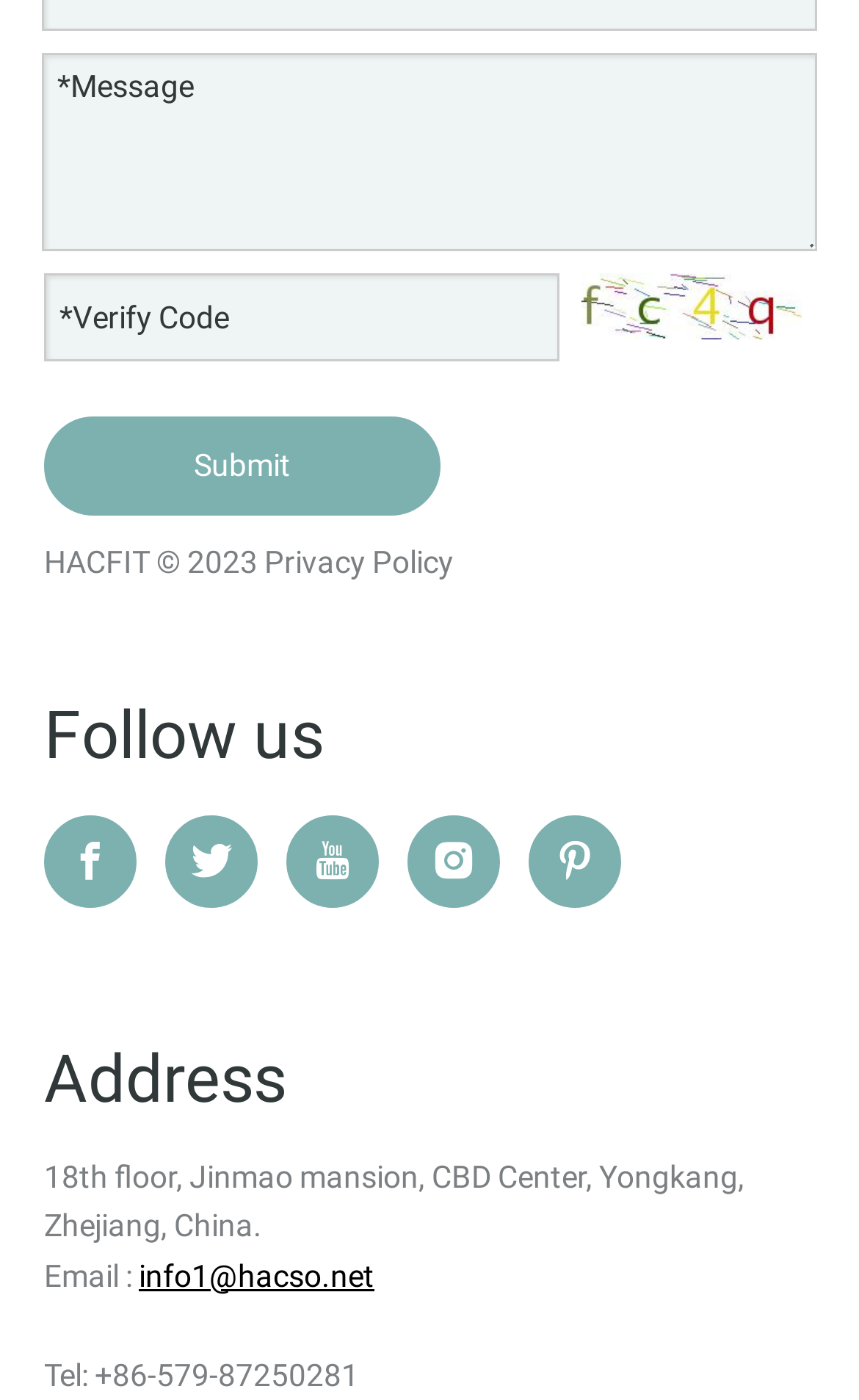Find the bounding box coordinates of the element's region that should be clicked in order to follow the given instruction: "Enter message". The coordinates should consist of four float numbers between 0 and 1, i.e., [left, top, right, bottom].

[0.049, 0.037, 0.951, 0.179]